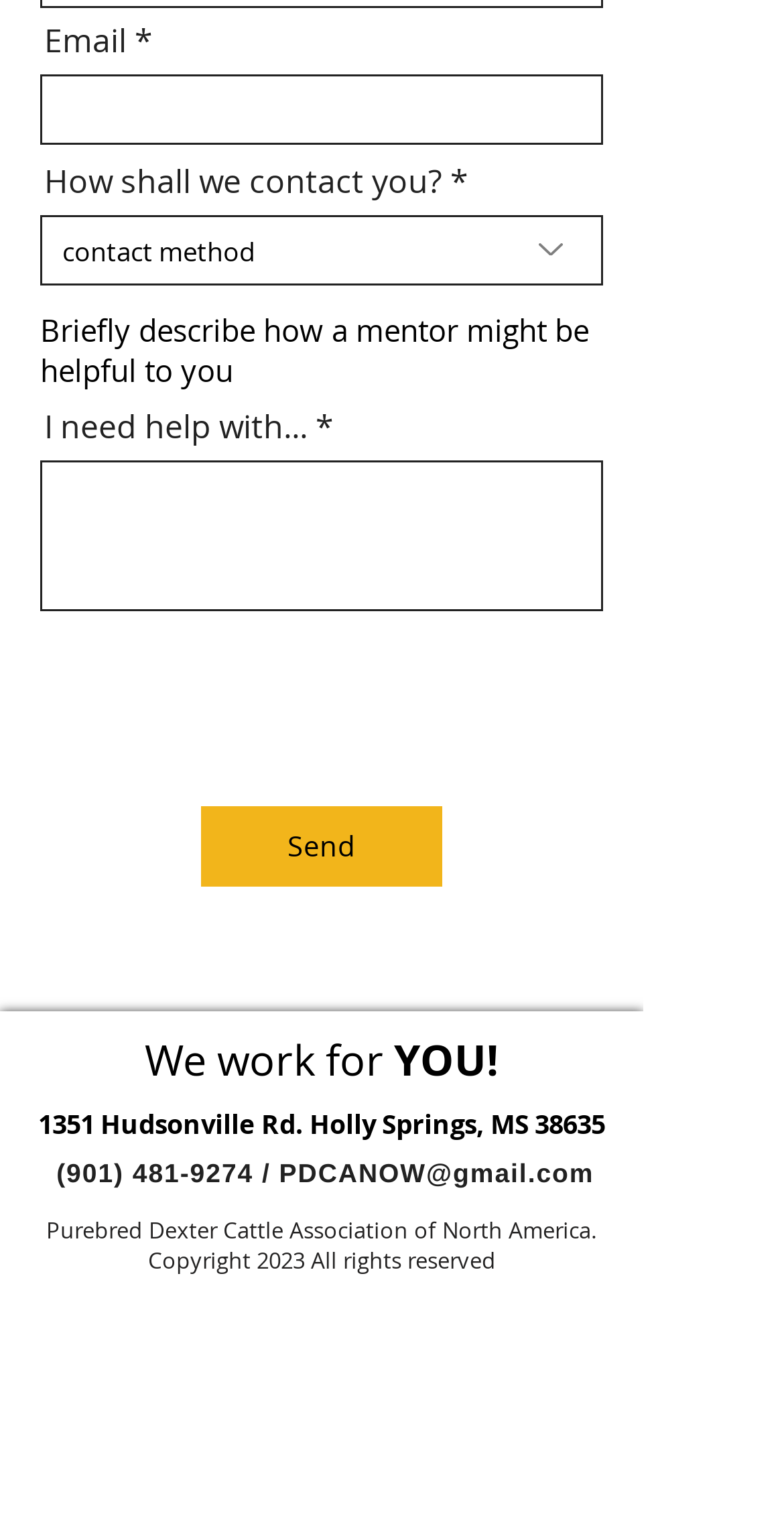What is the copyright year of the website?
Look at the image and respond with a one-word or short-phrase answer.

2023